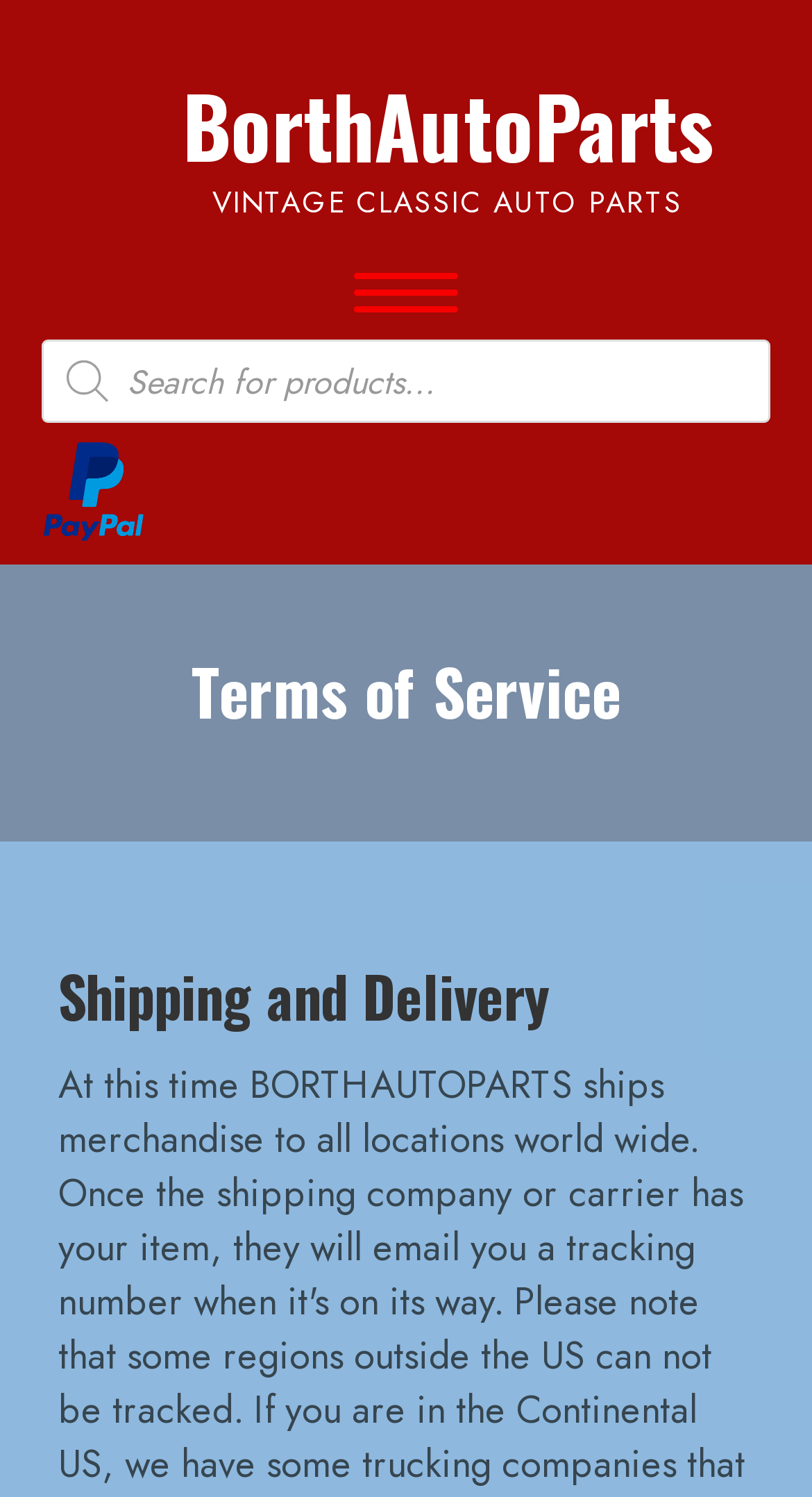Locate and extract the text of the main heading on the webpage.

Terms of Service